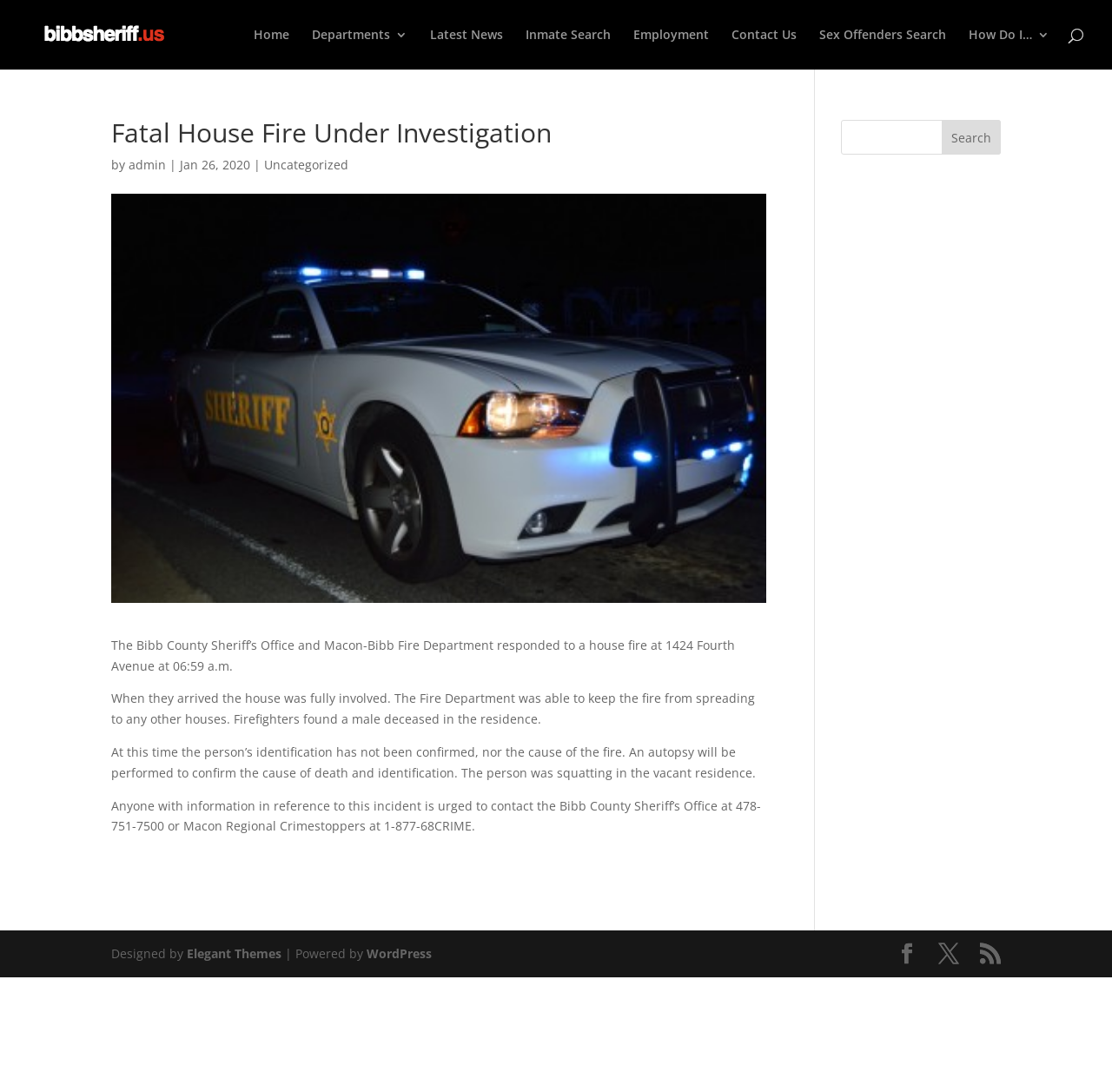For the given element description How Do I…, determine the bounding box coordinates of the UI element. The coordinates should follow the format (top-left x, top-left y, bottom-right x, bottom-right y) and be within the range of 0 to 1.

[0.871, 0.026, 0.944, 0.064]